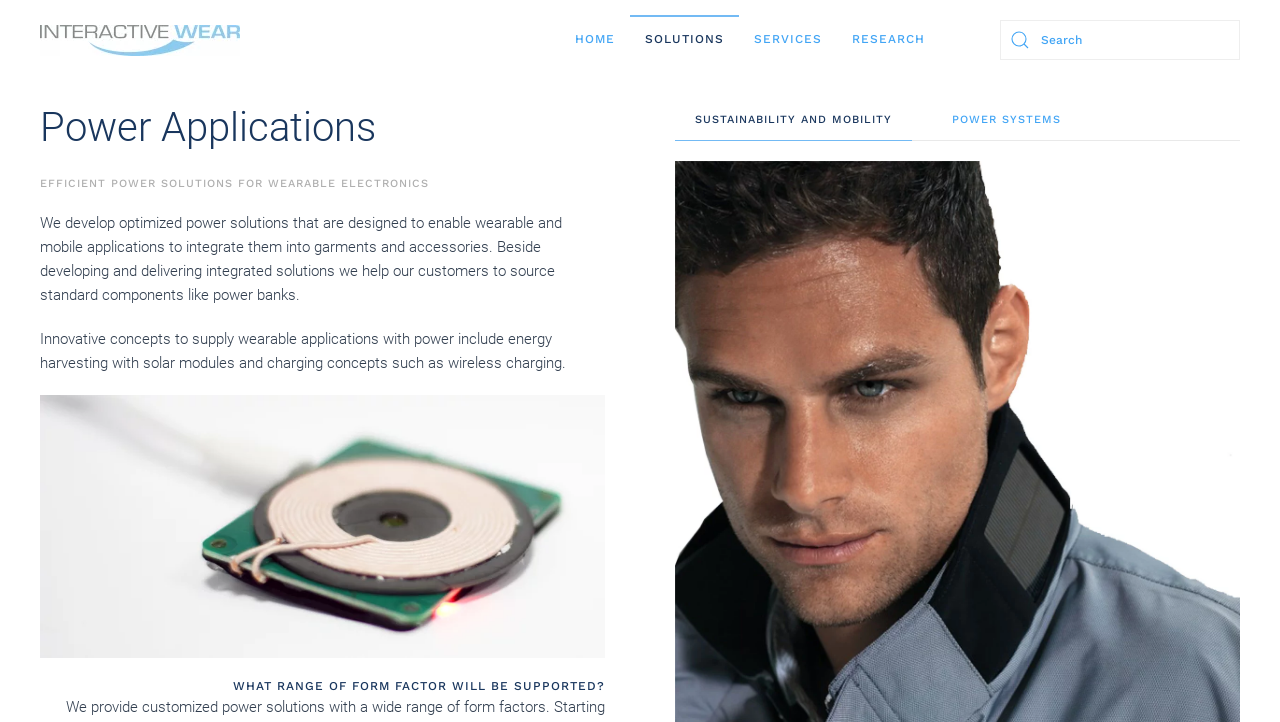Identify the bounding box for the UI element that is described as follows: "Skip to main content".

[0.027, 0.051, 0.132, 0.076]